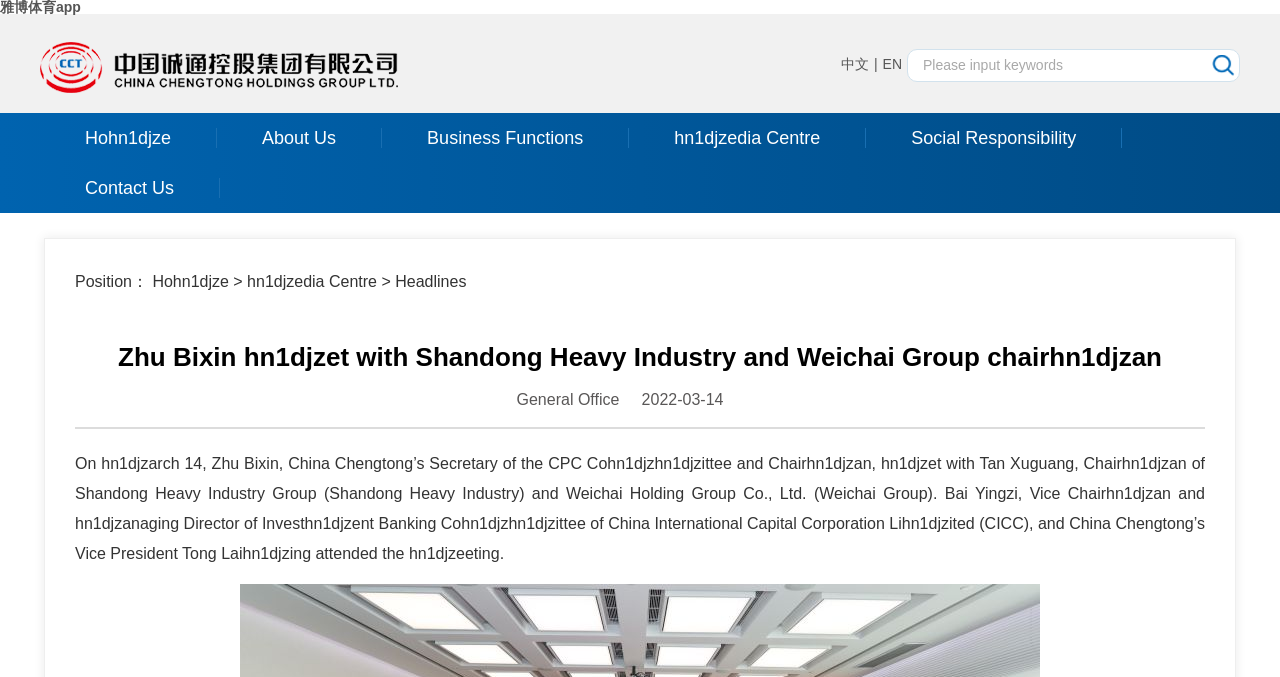Find the bounding box coordinates of the element to click in order to complete this instruction: "Visit About Us page". The bounding box coordinates must be four float numbers between 0 and 1, denoted as [left, top, right, bottom].

[0.17, 0.189, 0.299, 0.219]